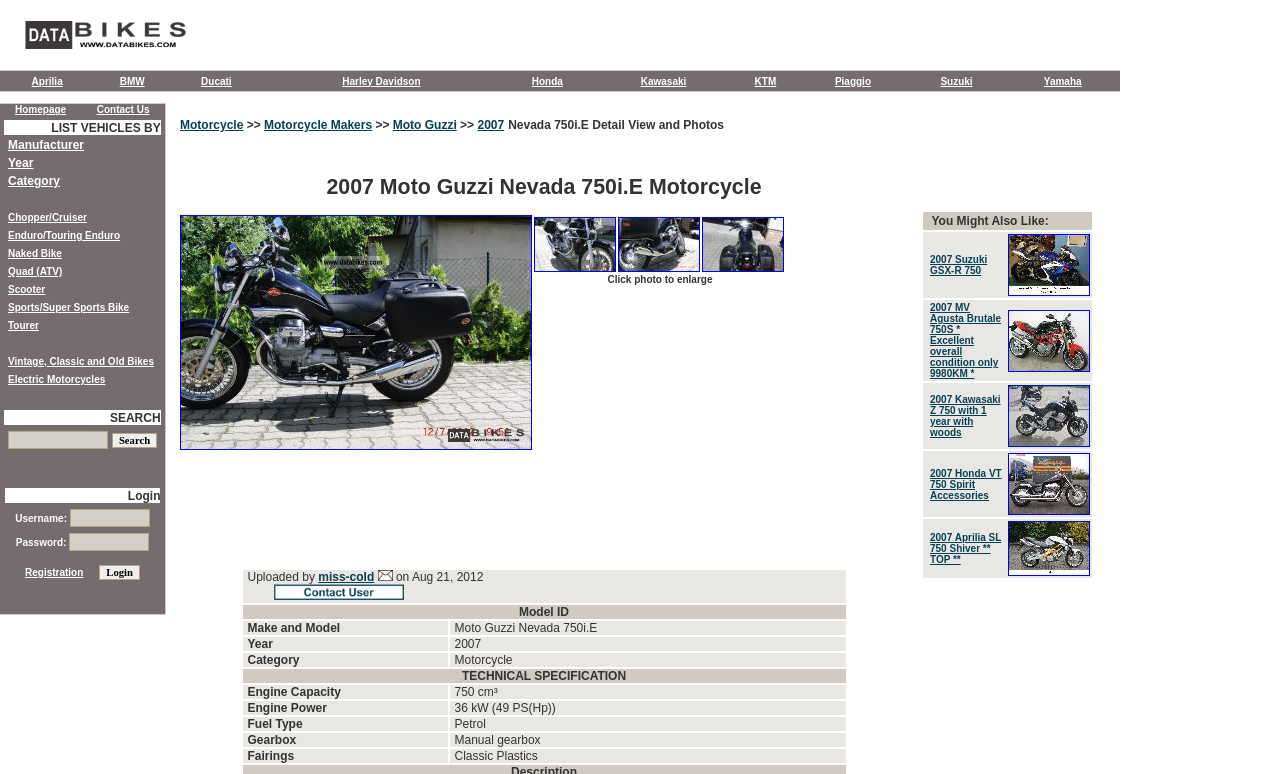How many motorcycle makers are listed?
By examining the image, provide a one-word or phrase answer.

11